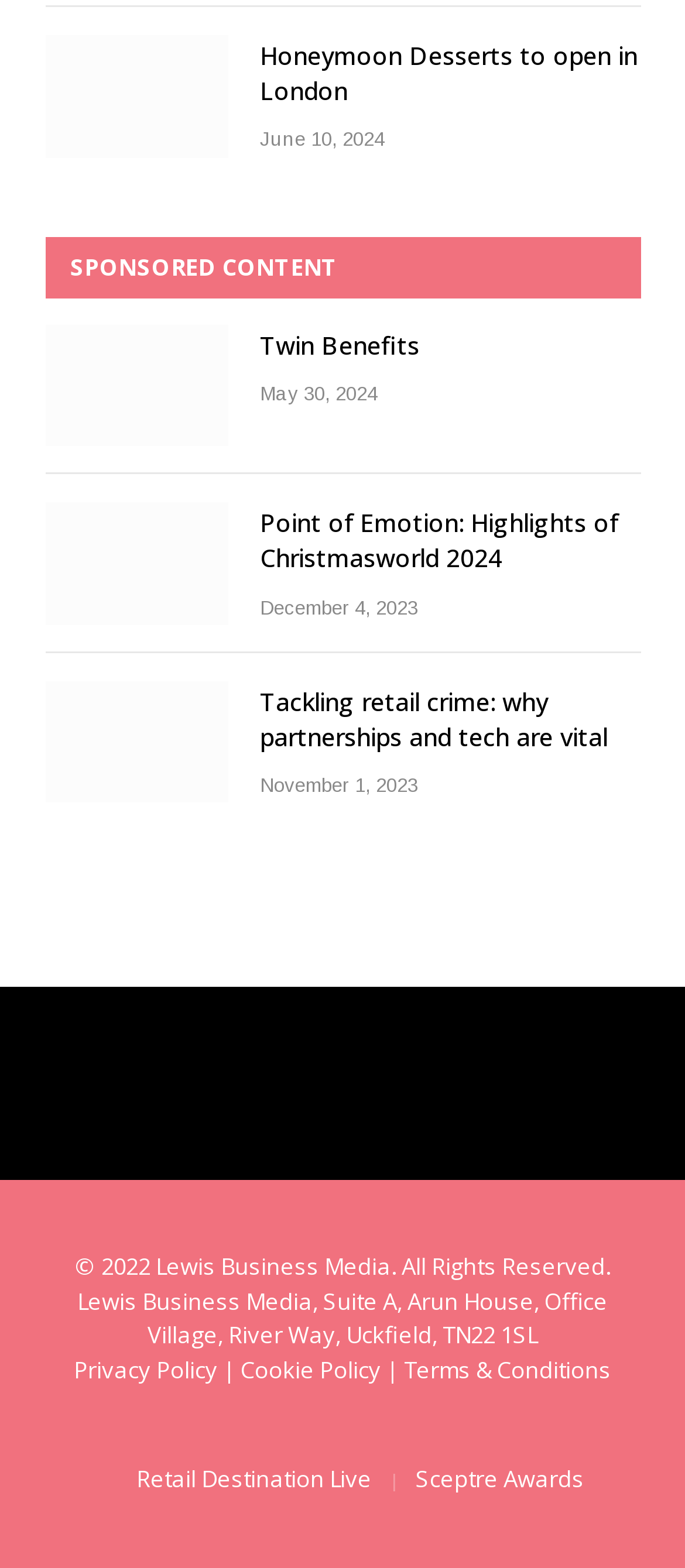When was the article 'Tackling retail crime: why partnerships and tech are vital' published?
Using the visual information, answer the question in a single word or phrase.

November 1, 2023